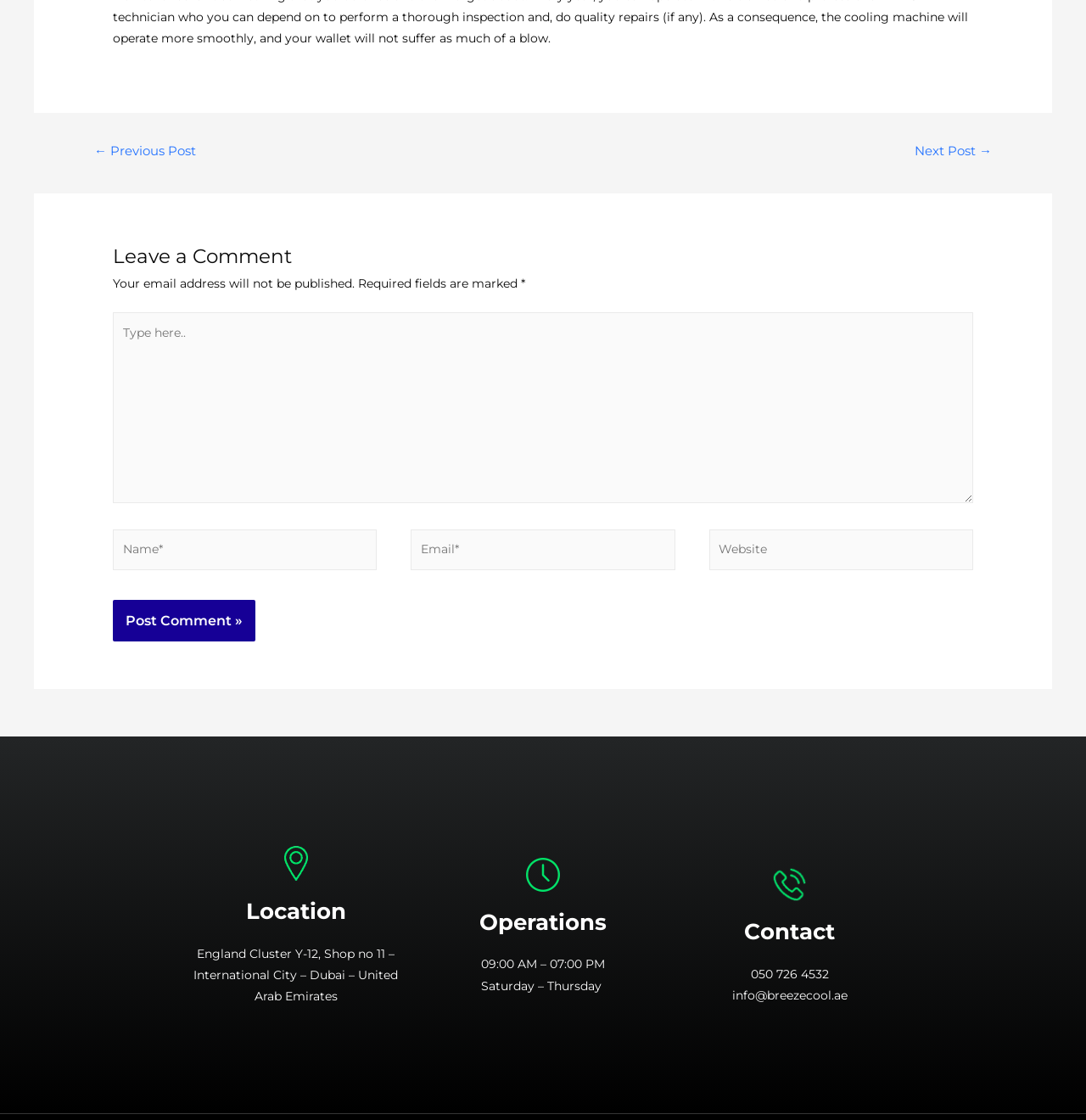Please mark the clickable region by giving the bounding box coordinates needed to complete this instruction: "Click the 'Post Comment »' button".

[0.104, 0.535, 0.235, 0.573]